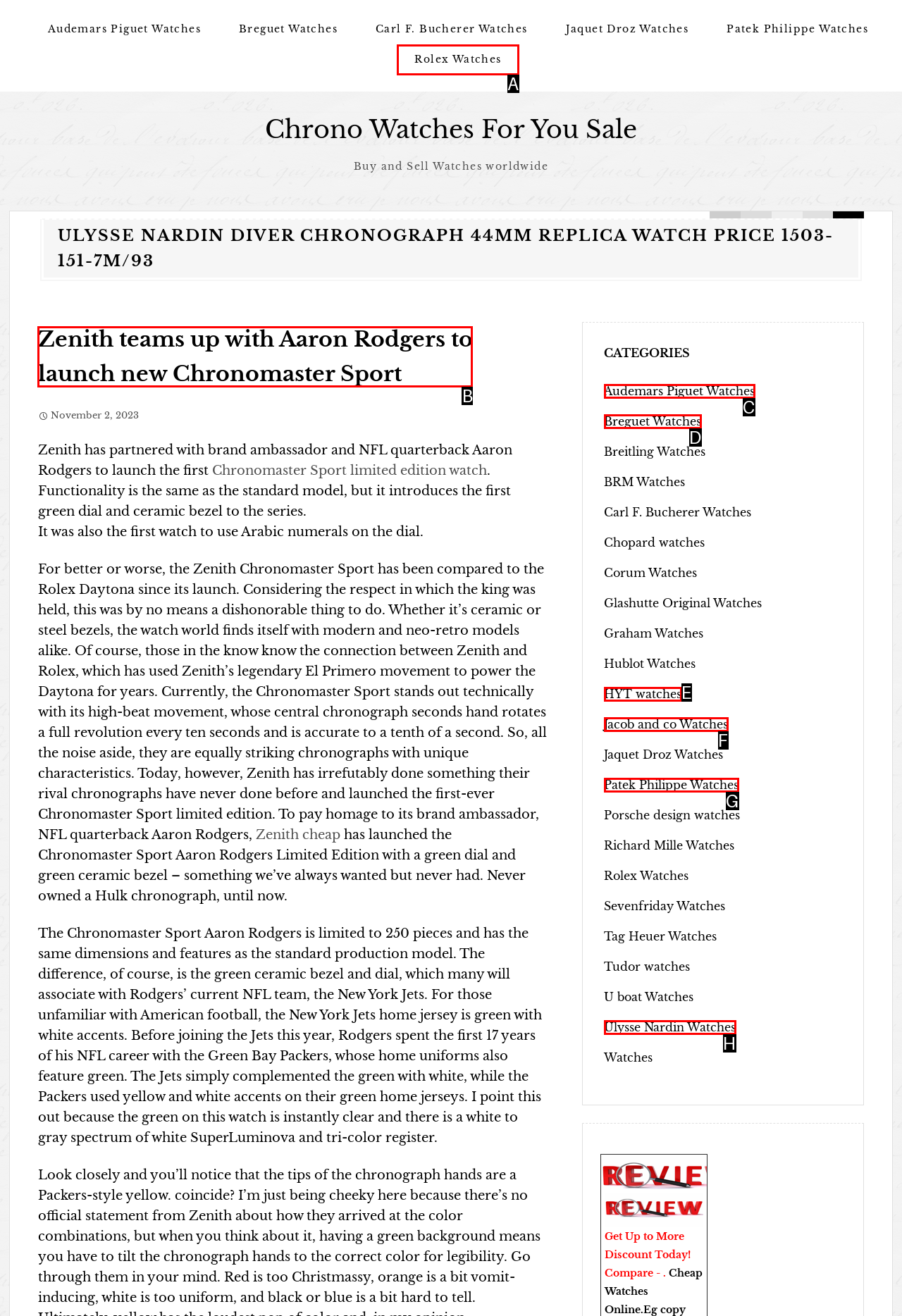Find the HTML element to click in order to complete this task: View Rolex Watches
Answer with the letter of the correct option.

A